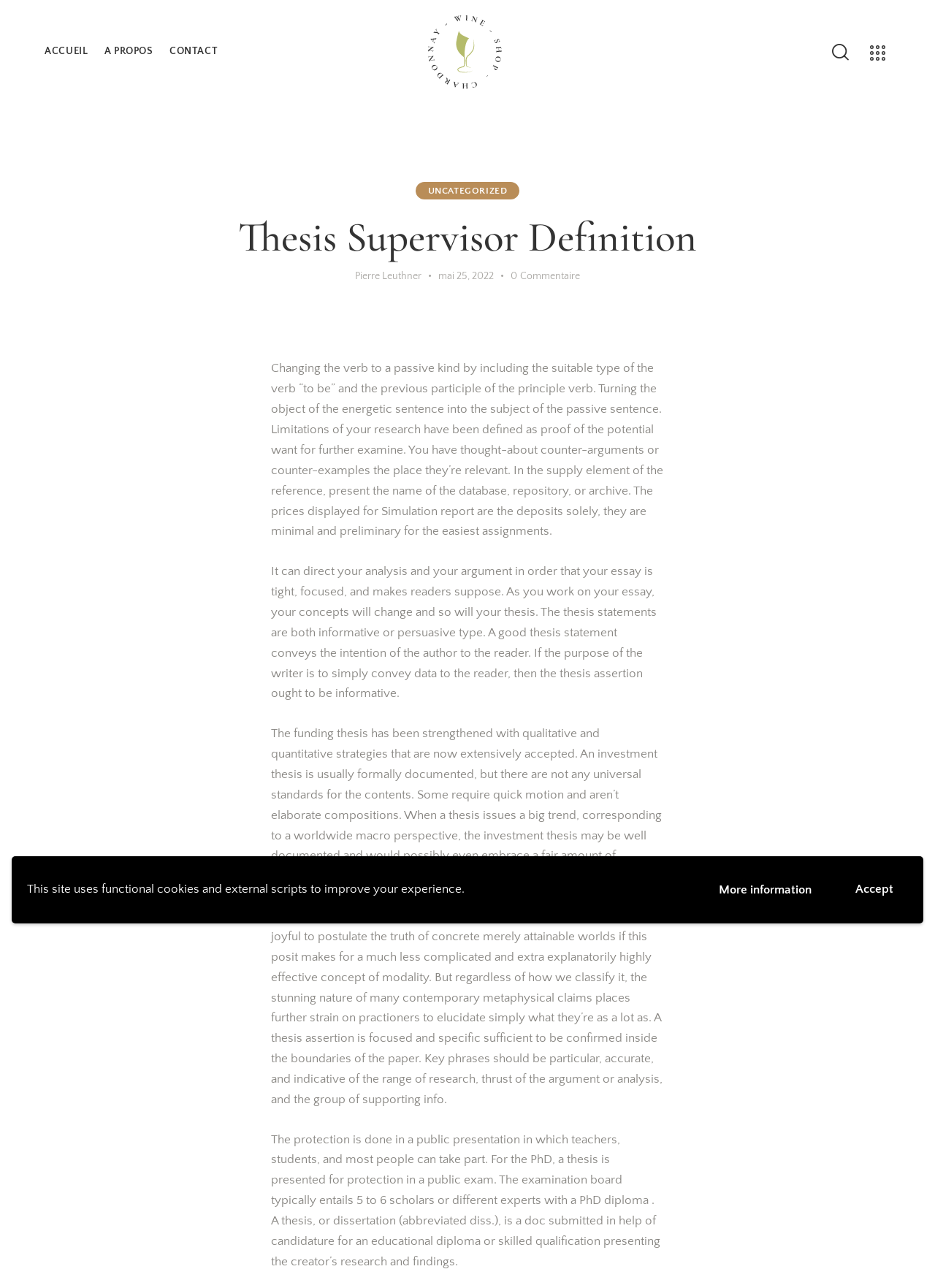Specify the bounding box coordinates of the area to click in order to follow the given instruction: "Click the 'UNCATEGORIZED' link."

[0.444, 0.141, 0.556, 0.155]